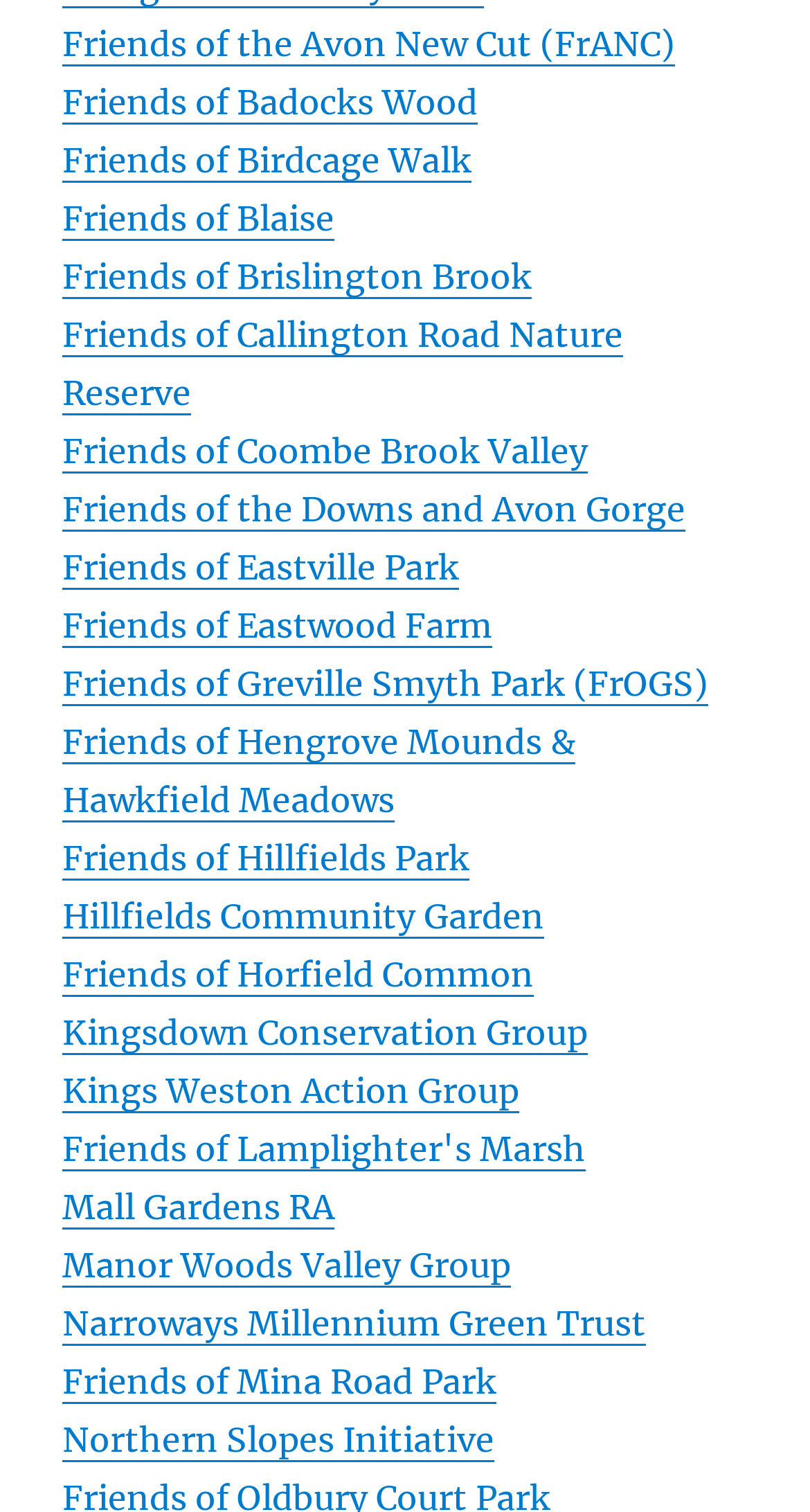Pinpoint the bounding box coordinates of the clickable element needed to complete the instruction: "explore Friends of Birdcage Walk". The coordinates should be provided as four float numbers between 0 and 1: [left, top, right, bottom].

[0.077, 0.091, 0.582, 0.119]